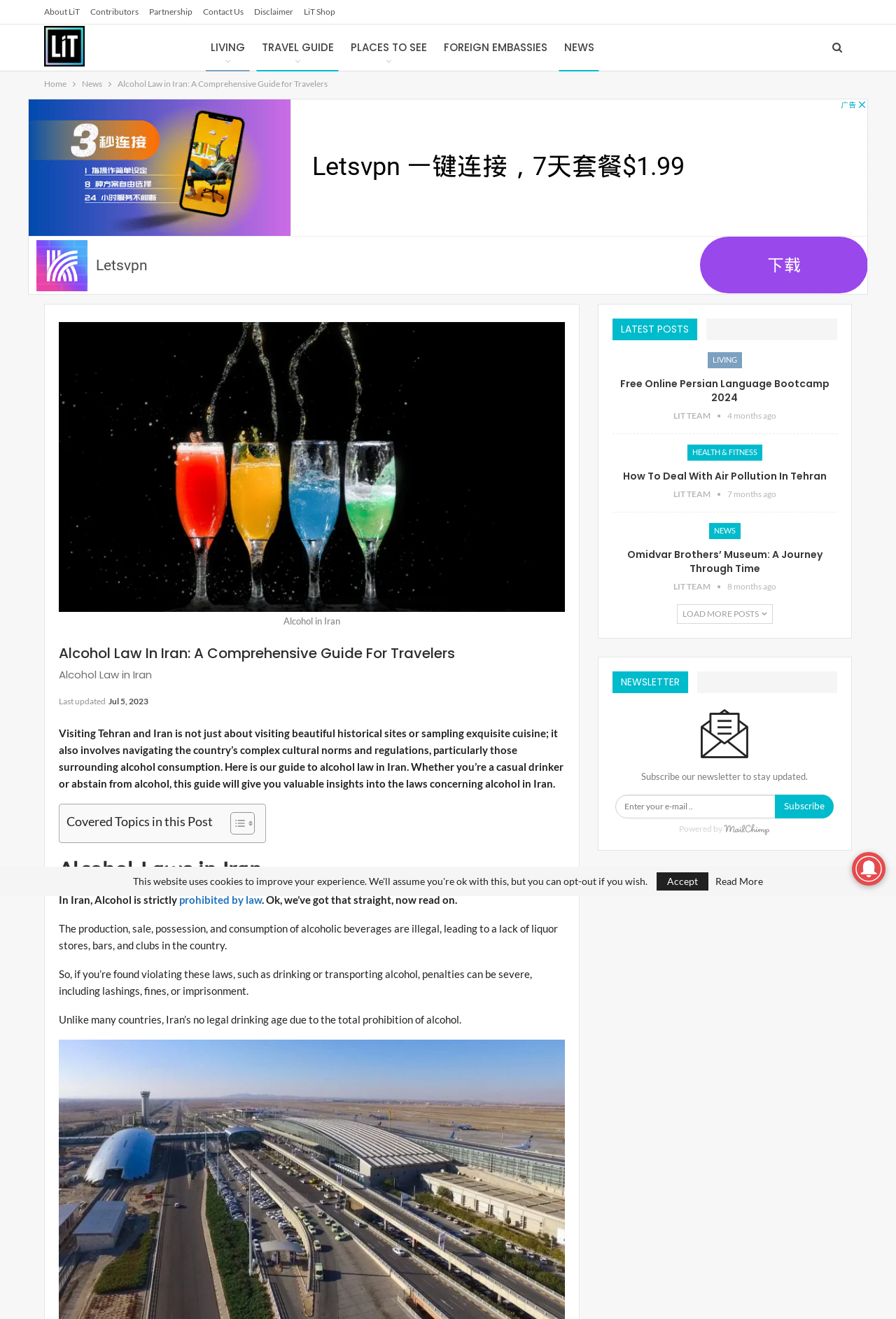Provide a brief response to the question below using one word or phrase:
What can be found in the primary sidebar?

Latest posts